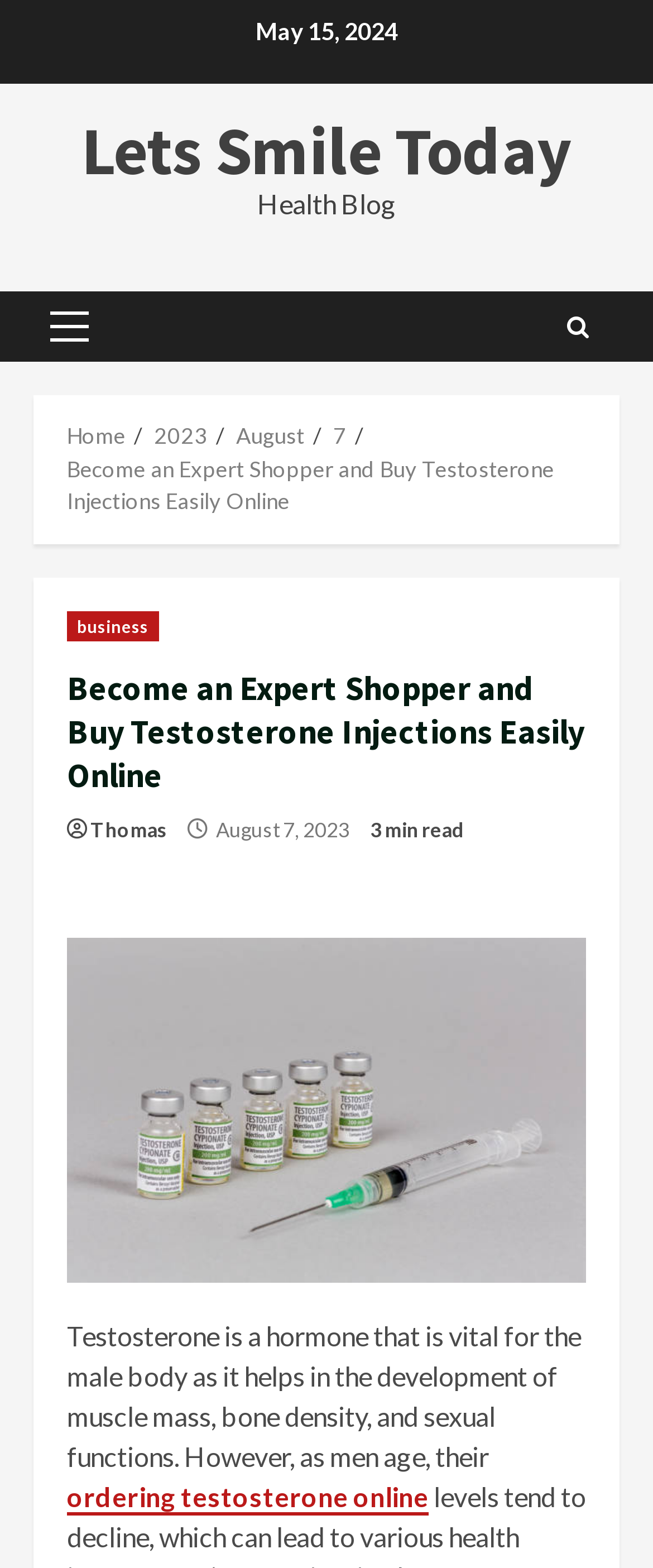Answer succinctly with a single word or phrase:
What is the category of the article?

Health Blog